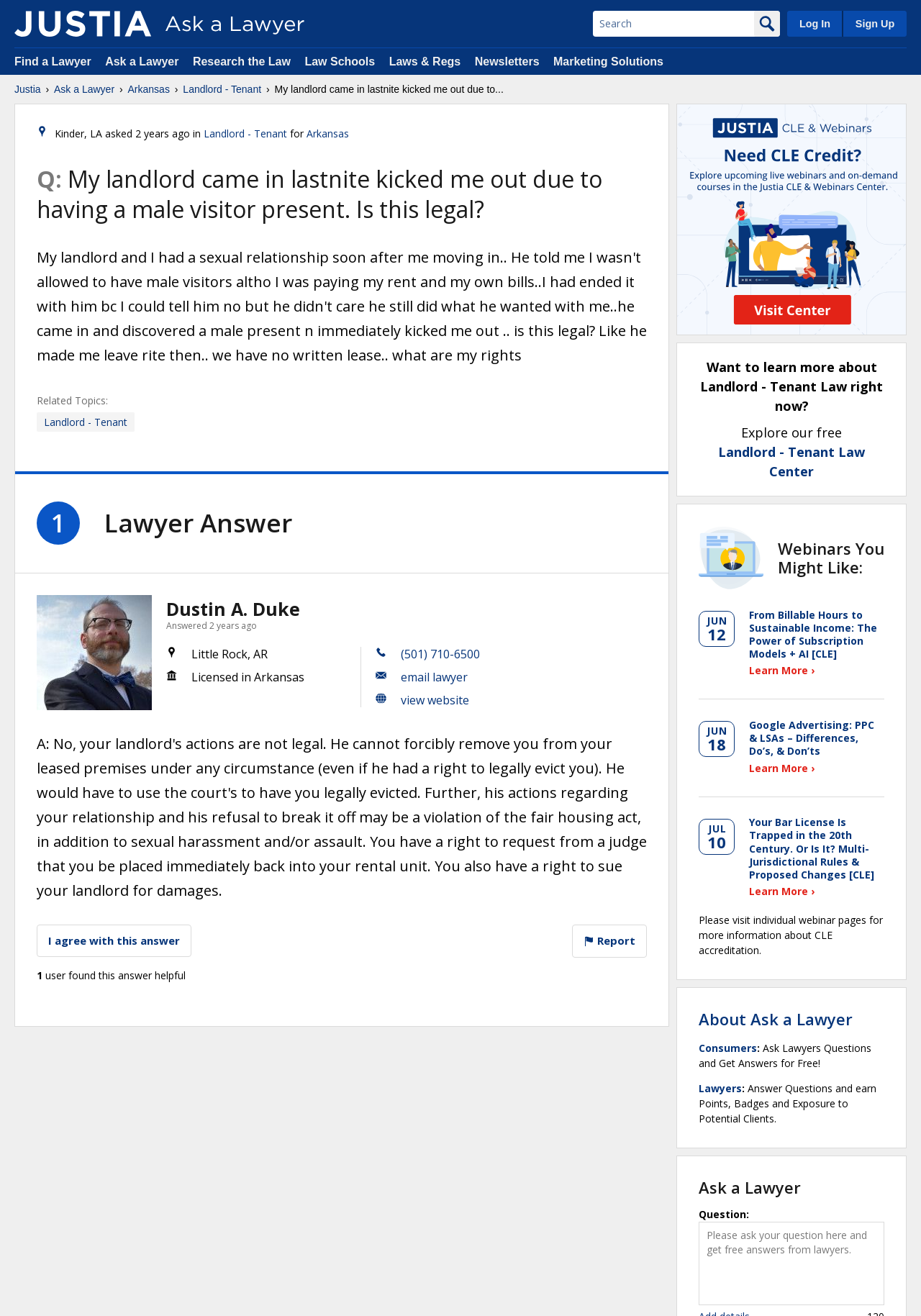Analyze the image and give a detailed response to the question:
What is the profession of Dustin A. Duke?

The profession of Dustin A. Duke can be determined by looking at the text 'Lawyer Answer' above the lawyer's name and the subsequent text 'Licensed in Arkansas'. This indicates that Dustin A. Duke is a lawyer licensed to practice in Arkansas.